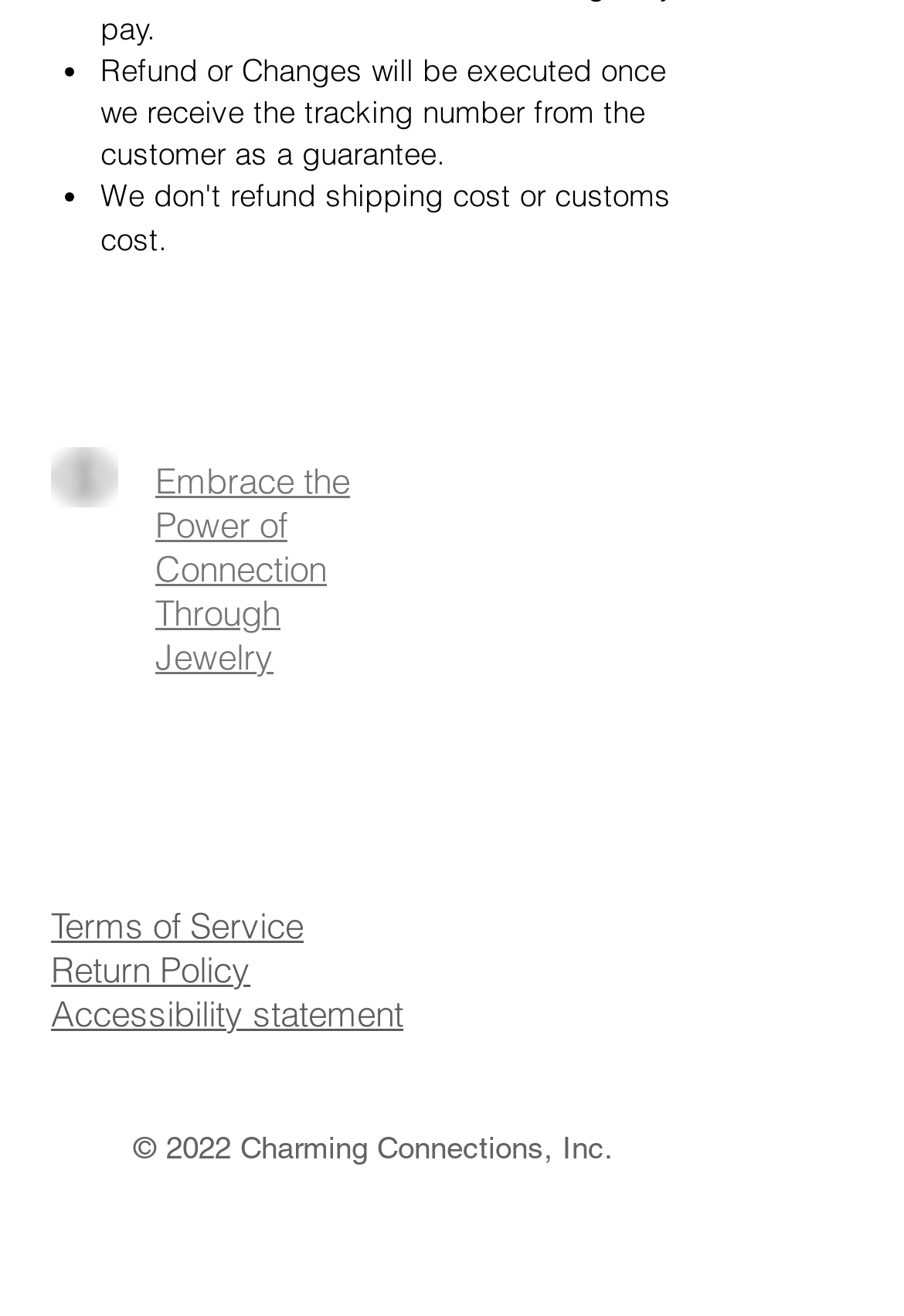What is the bounding box coordinate of the 'Return Policy' text? Please answer the question using a single word or phrase based on the image.

[0.056, 0.72, 0.277, 0.754]